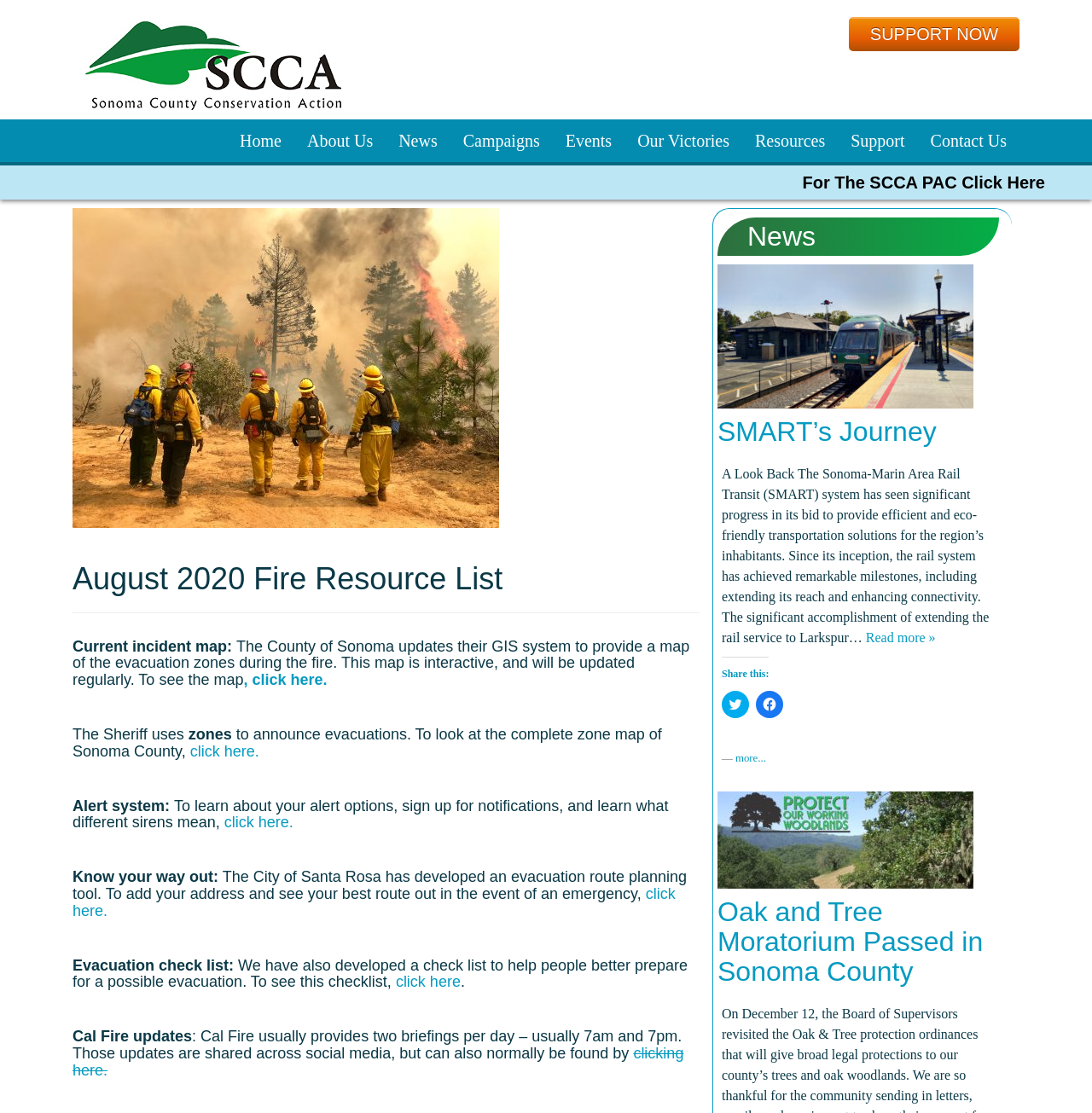Please answer the following question using a single word or phrase: 
What is the name of the organization?

Sonoma County Conservation Alliance